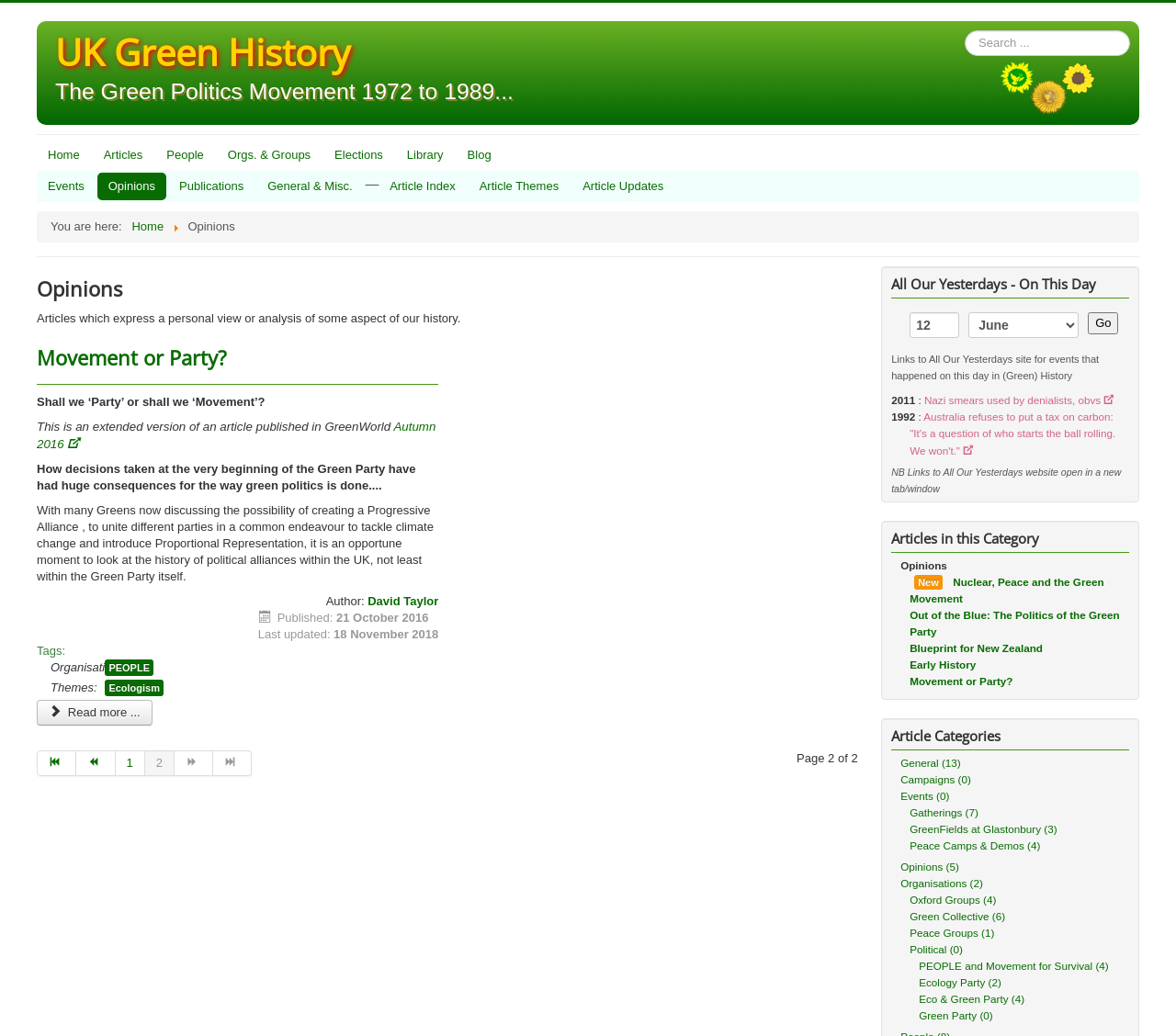Specify the bounding box coordinates for the region that must be clicked to perform the given instruction: "Go to the home page".

[0.031, 0.137, 0.077, 0.163]